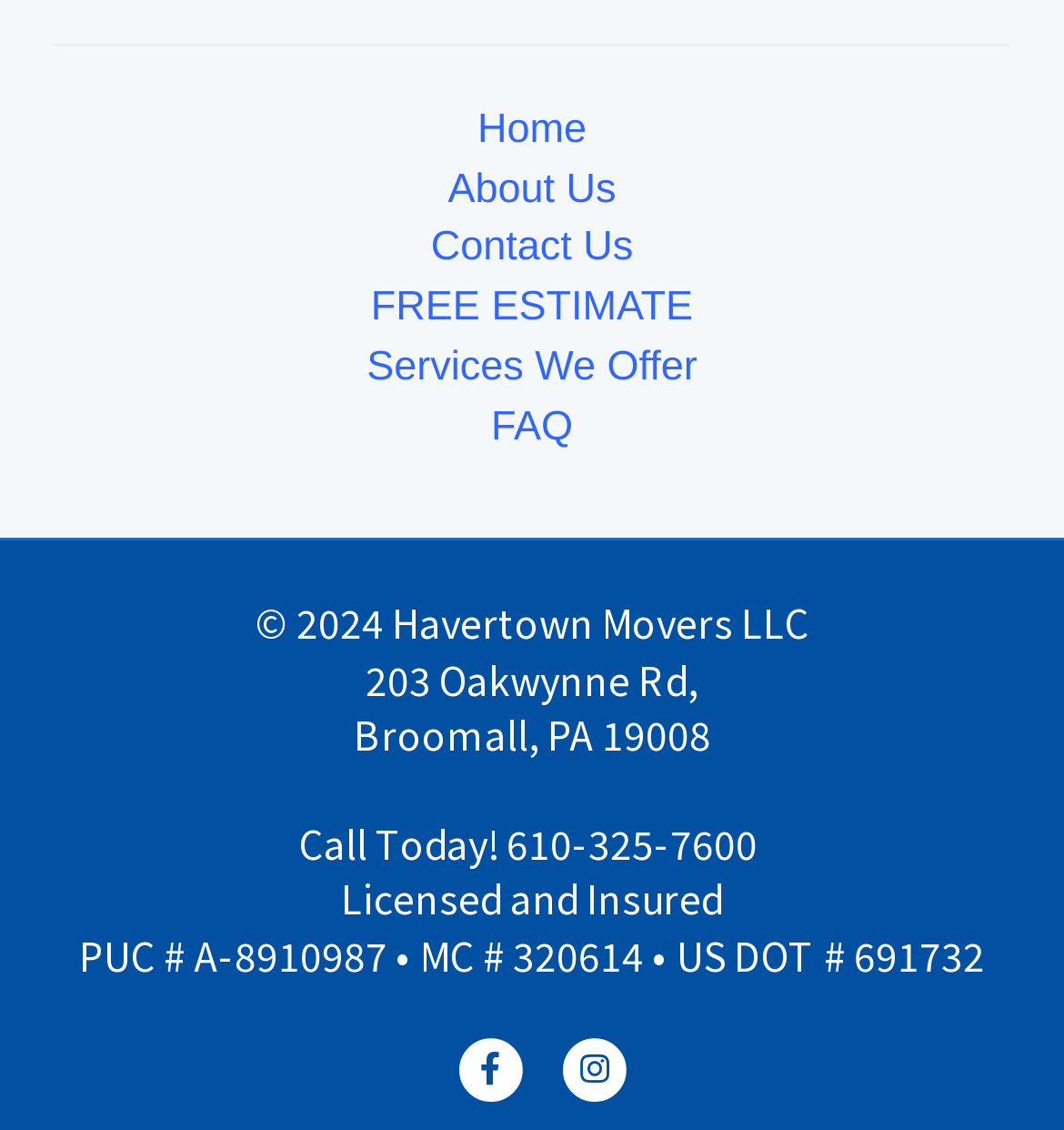Please determine the bounding box coordinates of the element to click in order to execute the following instruction: "Visit the About Us page". The coordinates should be four float numbers between 0 and 1, specified as [left, top, right, bottom].

[0.421, 0.146, 0.579, 0.187]